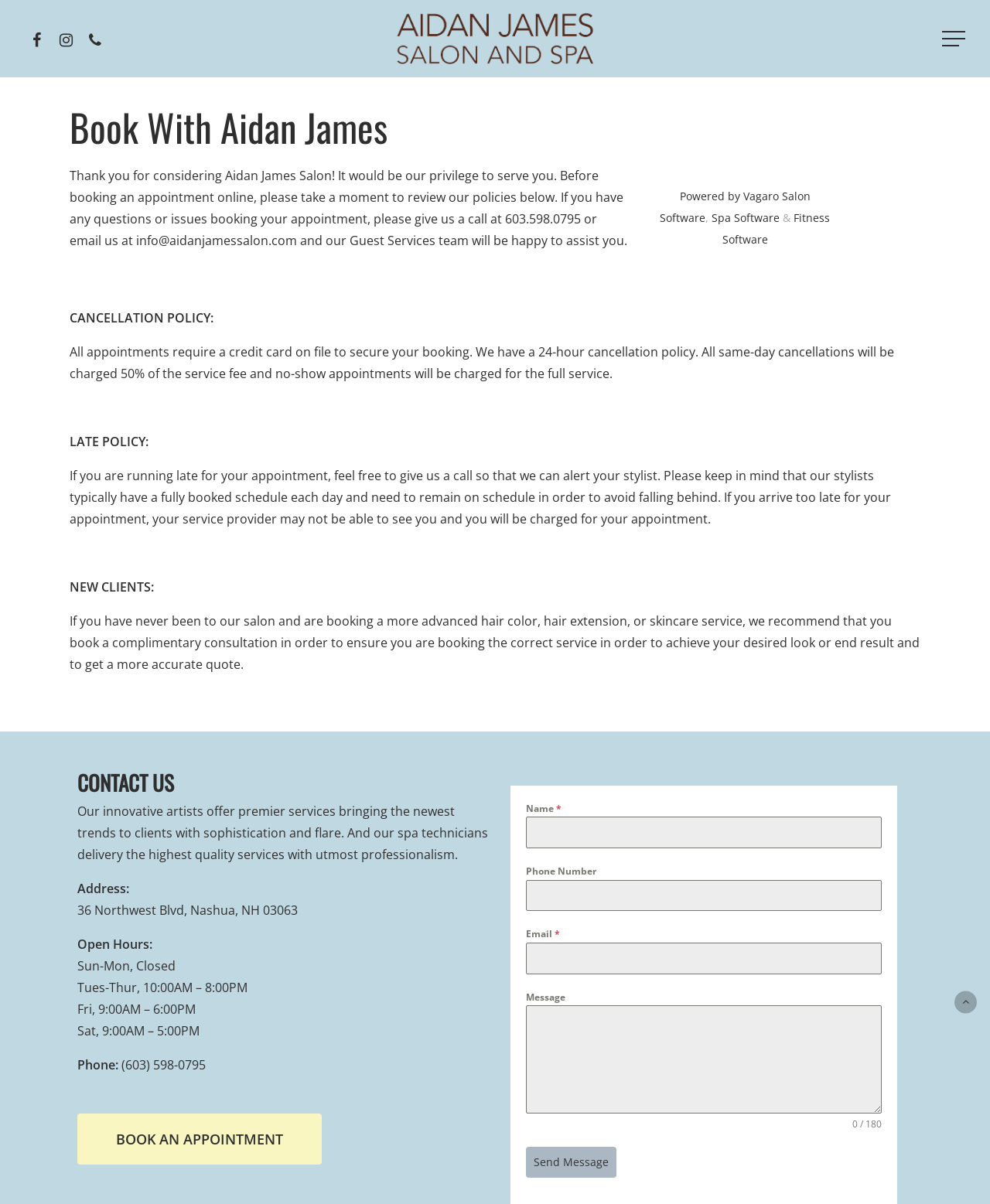Locate the bounding box of the UI element defined by this description: "info@aidanjamessalon.com". The coordinates should be given as four float numbers between 0 and 1, formatted as [left, top, right, bottom].

[0.138, 0.193, 0.3, 0.207]